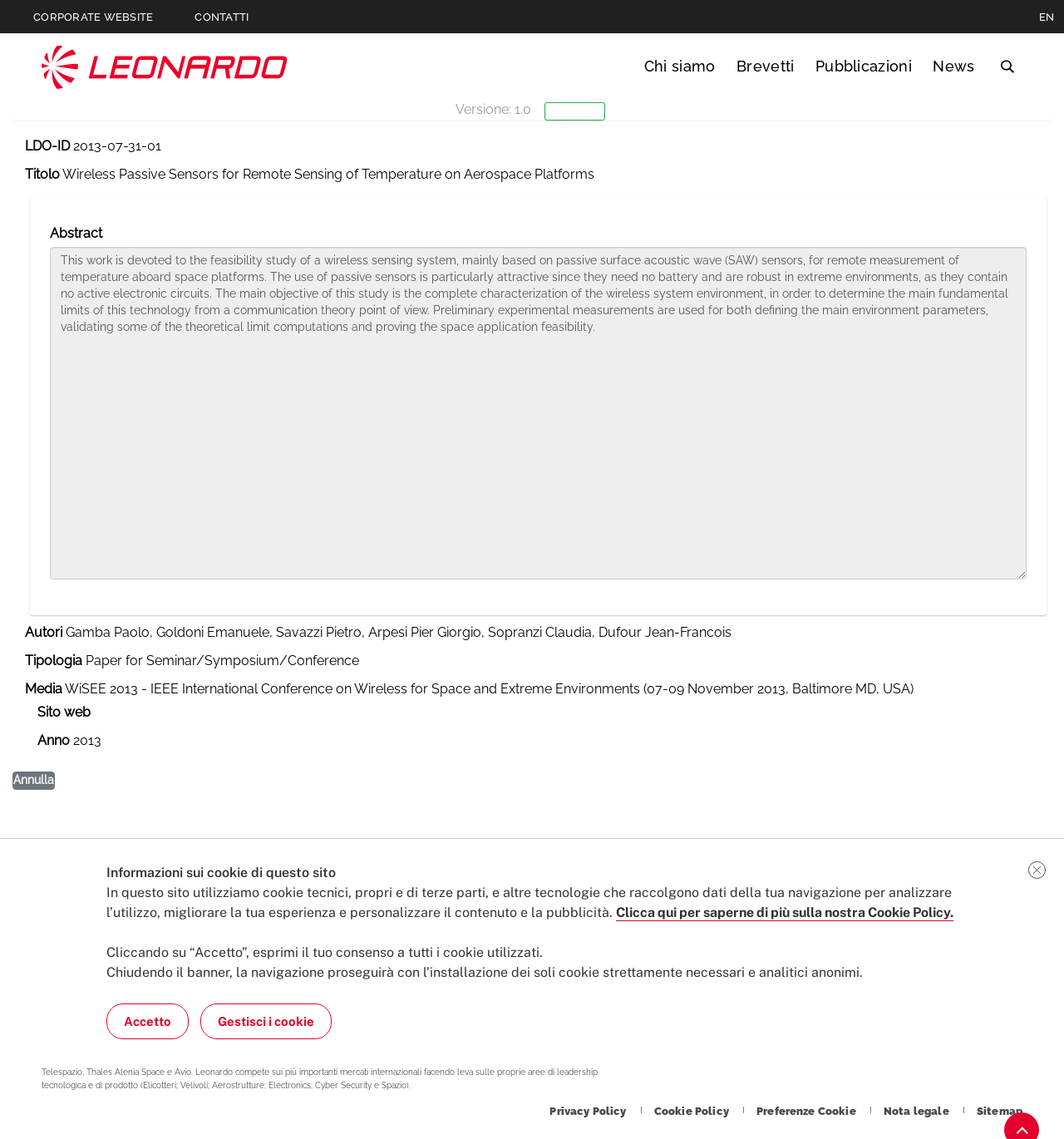Please provide the bounding box coordinates for the UI element as described: "Chi siamo". The coordinates must be four floats between 0 and 1, represented as [left, top, right, bottom].

[0.601, 0.048, 0.676, 0.069]